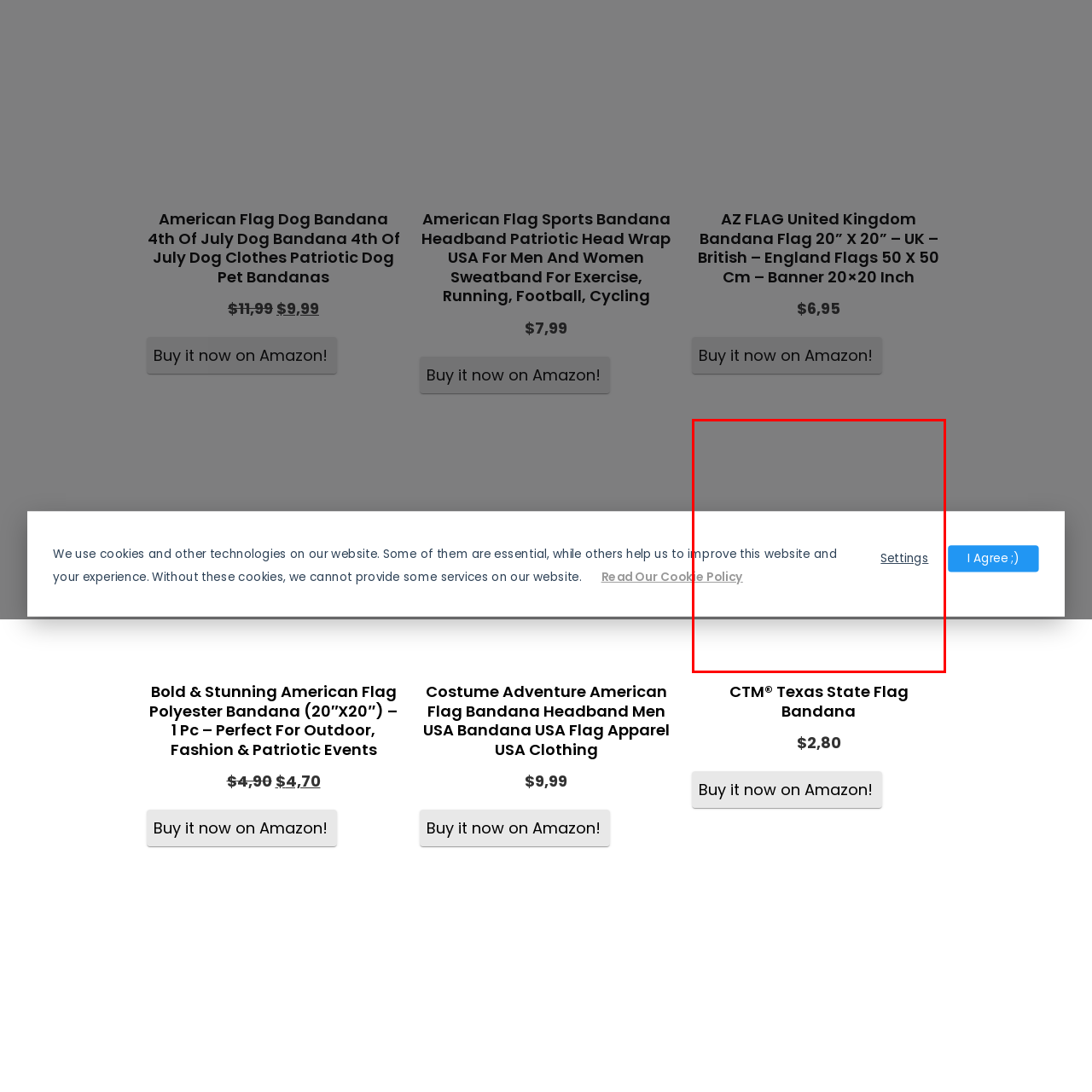Observe the image within the red outline and respond to the ensuing question with a detailed explanation based on the visual aspects of the image: 
What are some possible ways to wear the bandana?

According to the caption, the bandana is versatile and suitable for wear as a headband or neck accessory, making it a convenient and stylish way to showcase state pride.